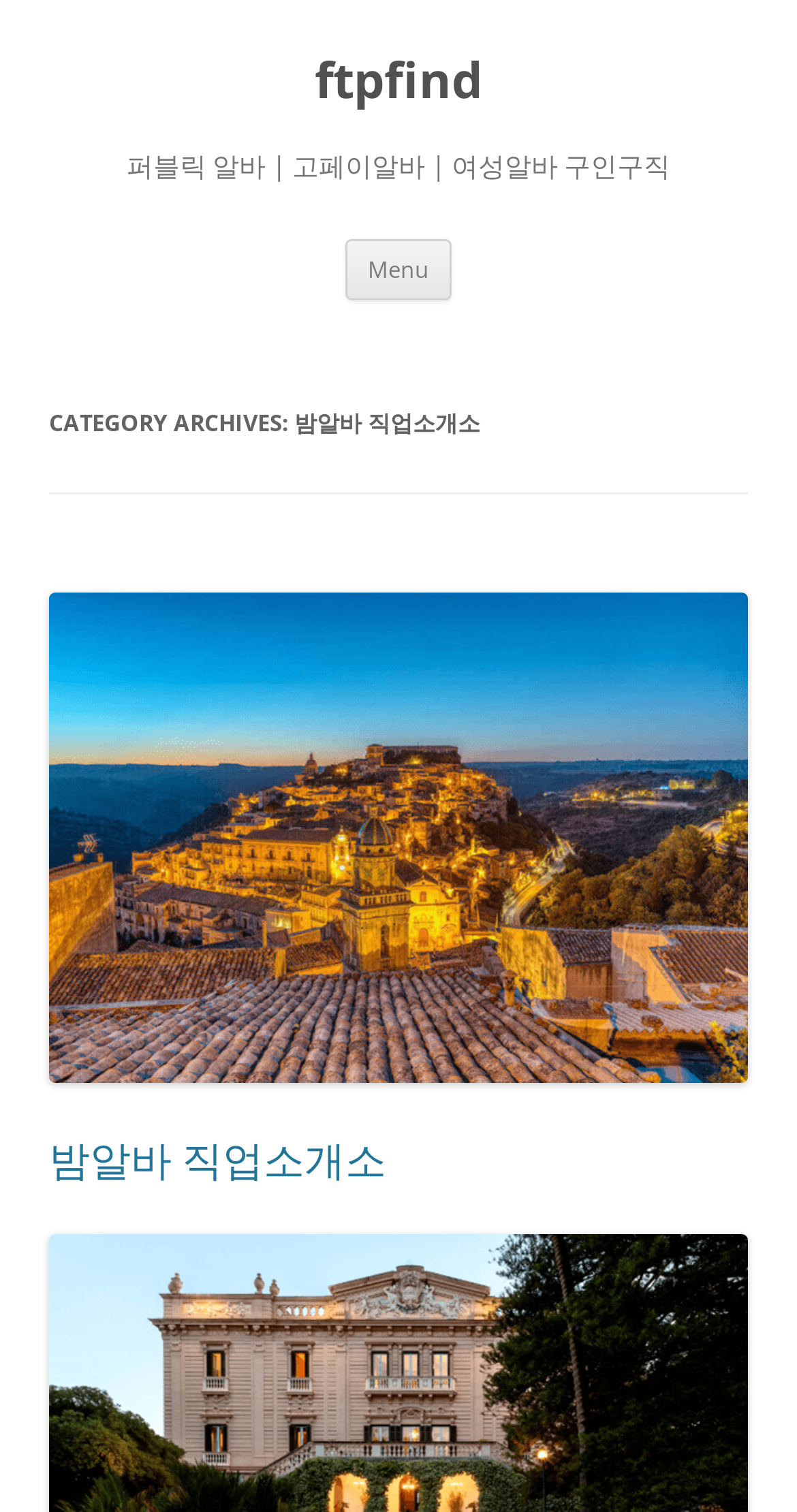Identify the bounding box coordinates for the UI element that matches this description: "밤알바 직업소개소".

[0.062, 0.749, 0.485, 0.785]